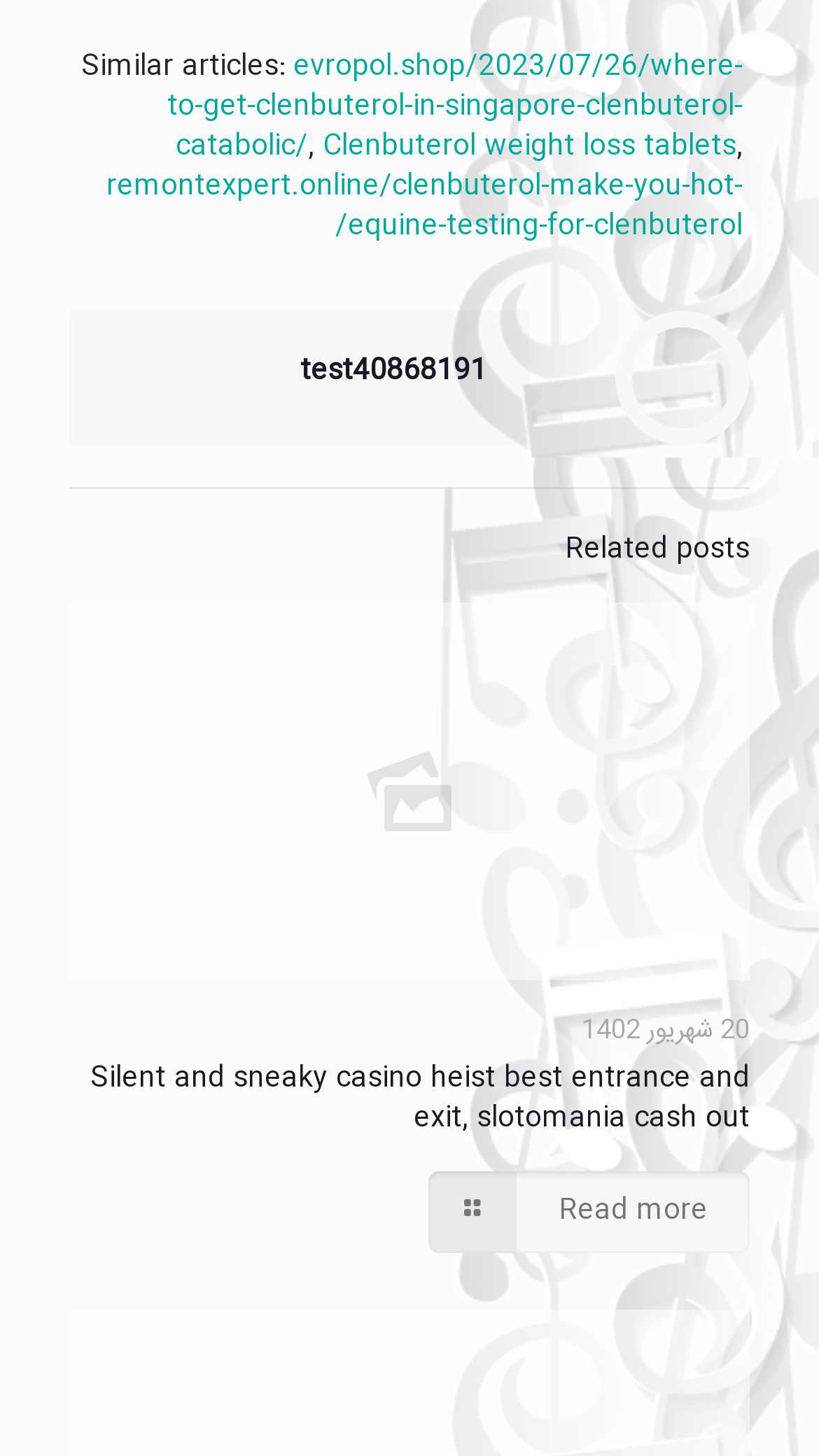Given the webpage screenshot and the description, determine the bounding box coordinates (top-left x, top-left y, bottom-right x, bottom-right y) that define the location of the UI element matching this description: Clenbuterol weight loss tablets

[0.394, 0.085, 0.899, 0.117]